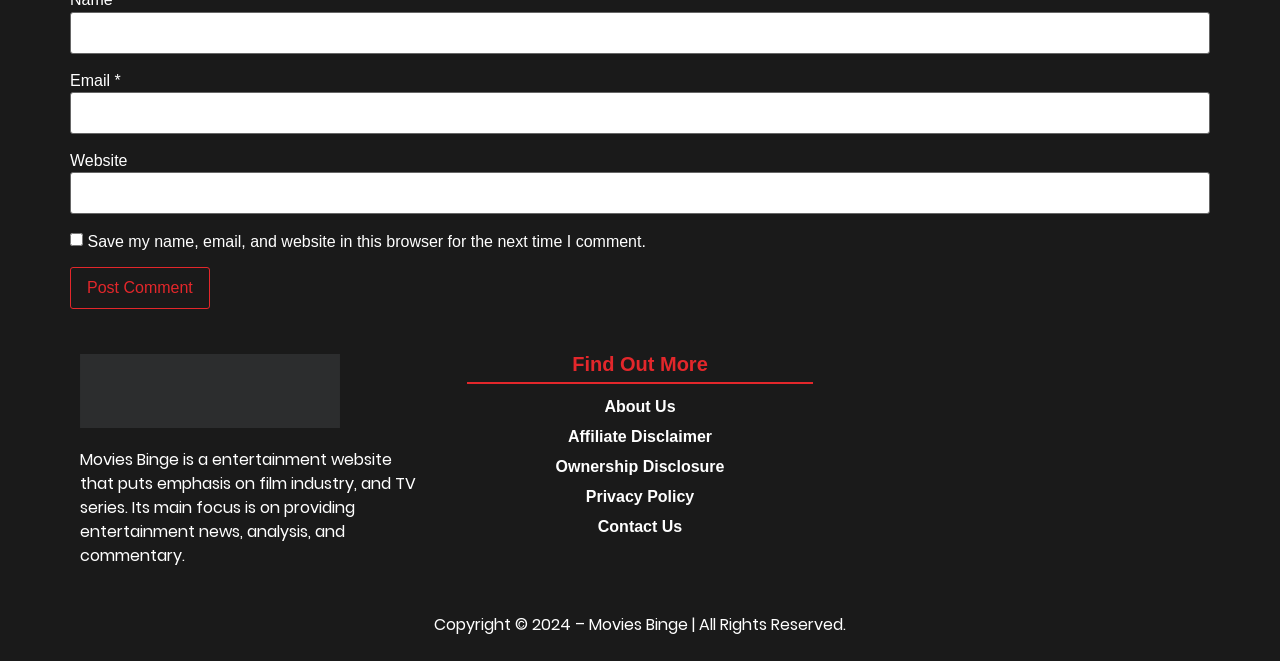Locate the bounding box coordinates of the element to click to perform the following action: 'Input your email'. The coordinates should be given as four float values between 0 and 1, in the form of [left, top, right, bottom].

[0.055, 0.139, 0.945, 0.203]